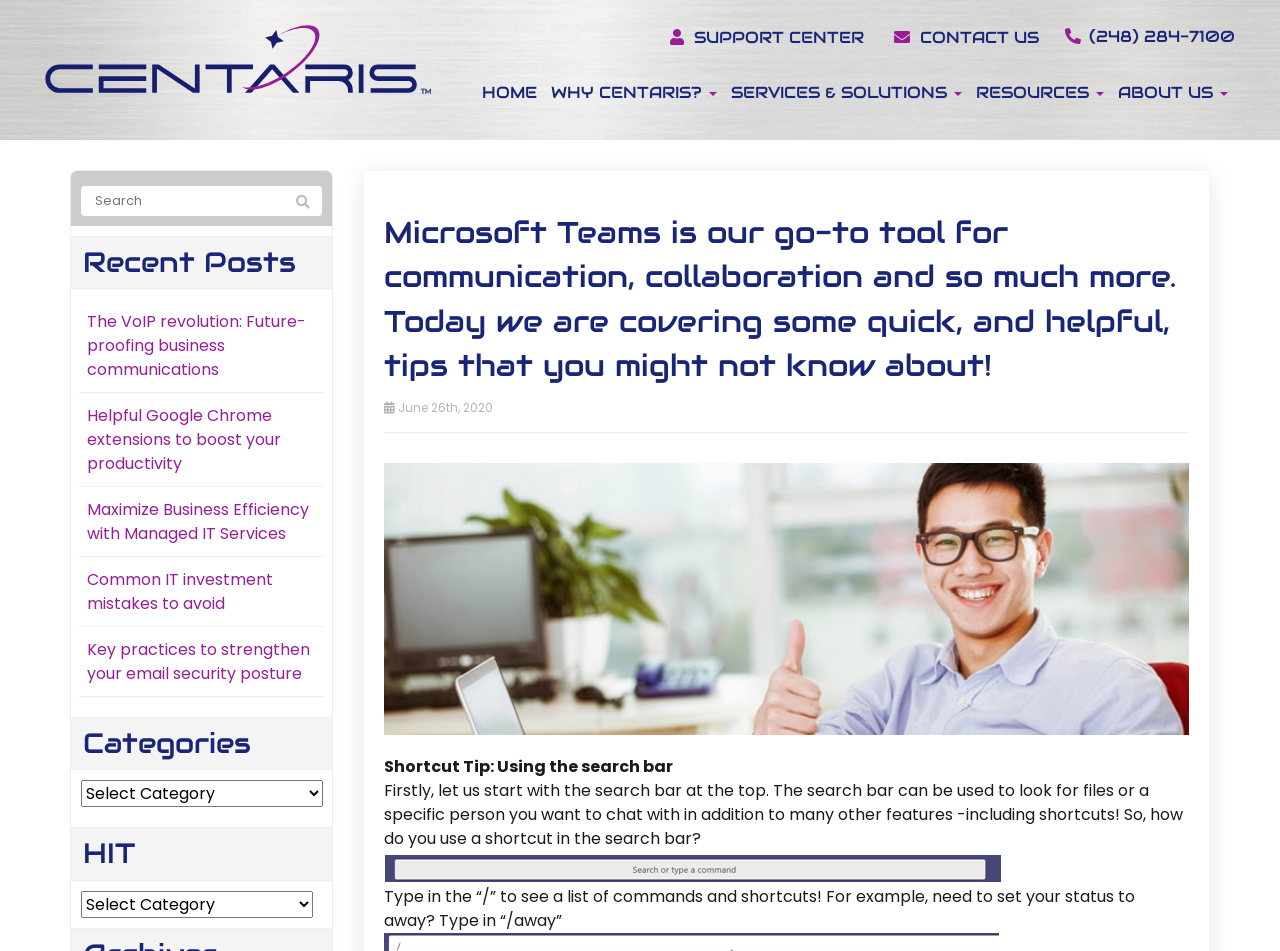Identify the bounding box for the UI element described as: "name="s" placeholder="Search"". The coordinates should be four float numbers between 0 and 1, i.e., [left, top, right, bottom].

[0.063, 0.196, 0.251, 0.227]